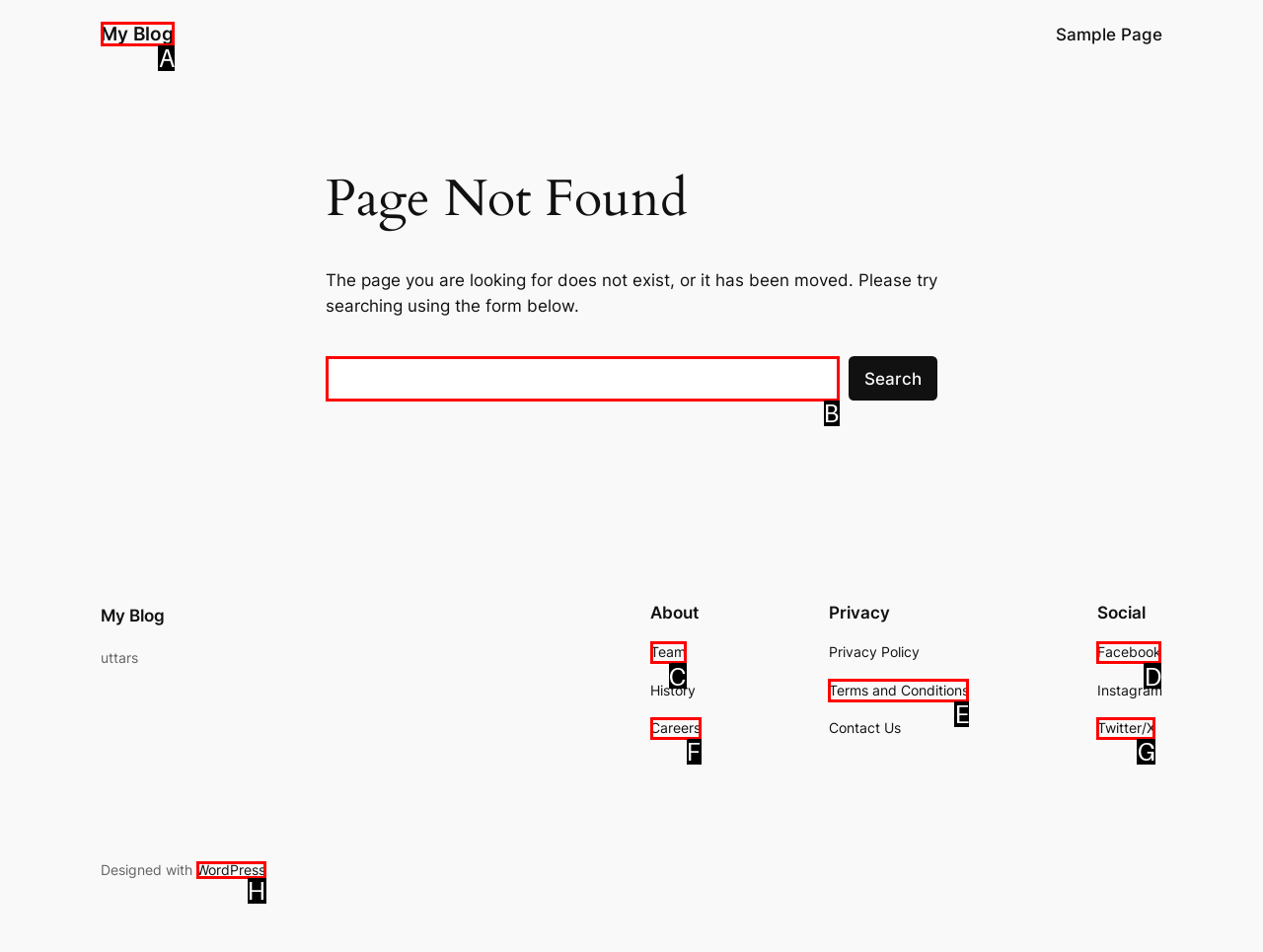Specify which HTML element I should click to complete this instruction: Visit My Blog Answer with the letter of the relevant option.

A